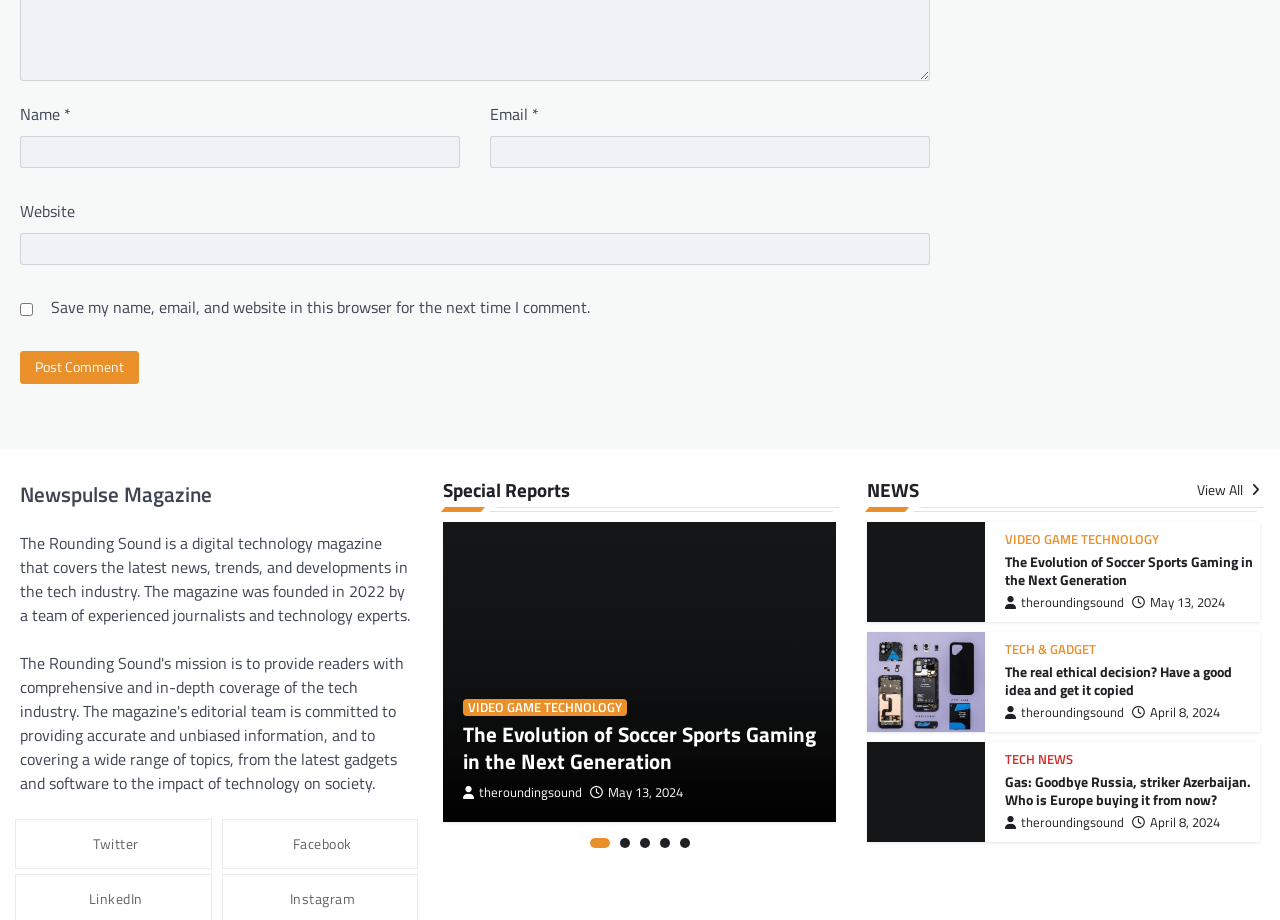What social media platforms are linked at the bottom of the webpage?
Based on the screenshot, respond with a single word or phrase.

Twitter and Facebook